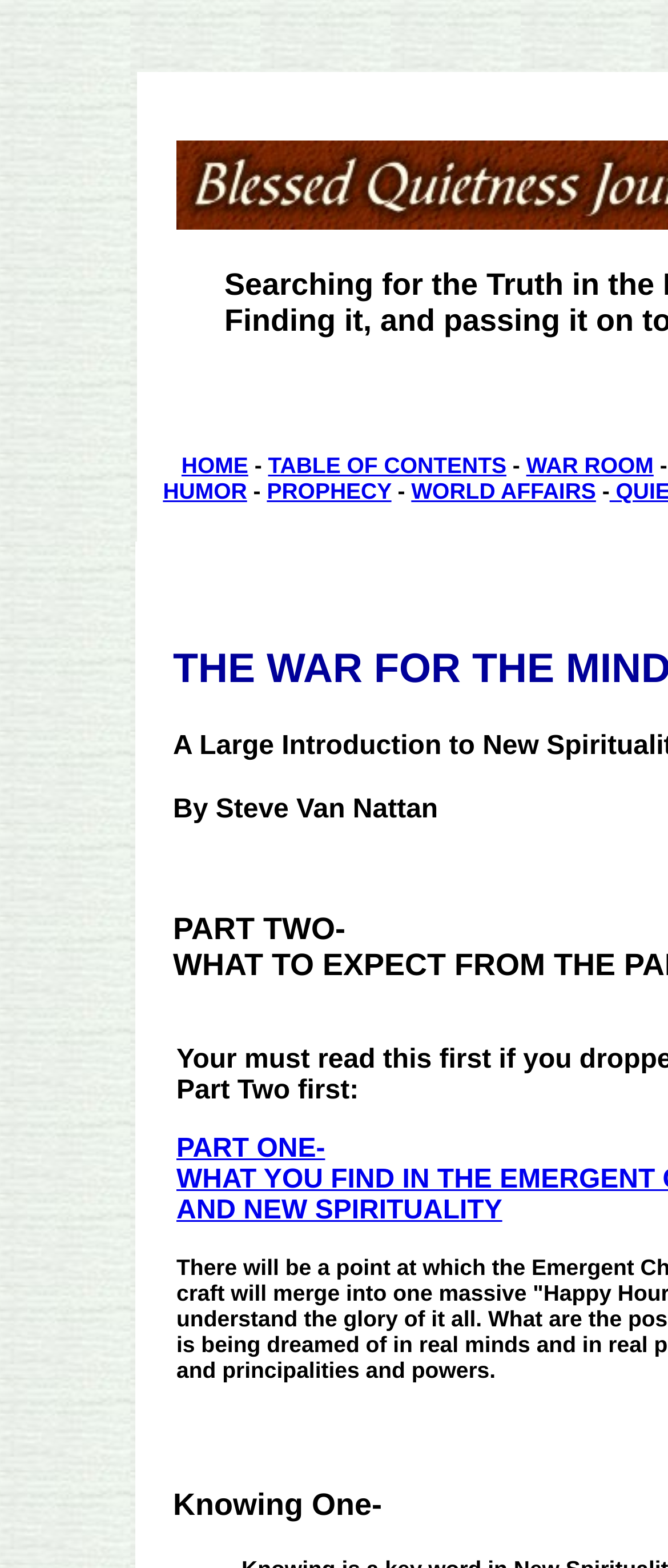Provide the bounding box coordinates of the HTML element this sentence describes: "HOME".

[0.272, 0.288, 0.372, 0.304]